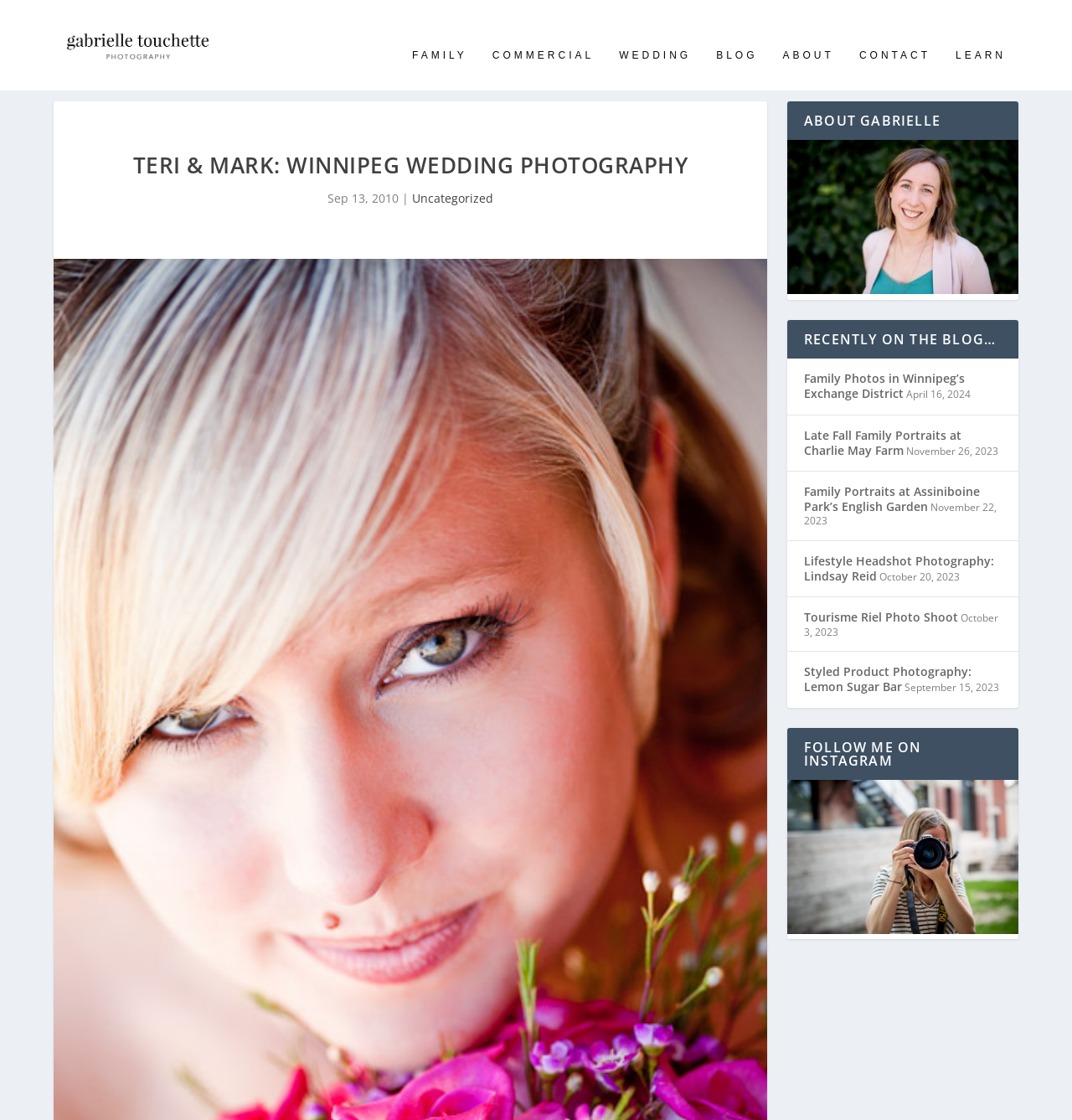Pinpoint the bounding box coordinates of the clickable element to carry out the following instruction: "Check out the blog post about Family Photos in Winnipeg’s Exchange District."

[0.75, 0.352, 0.9, 0.38]